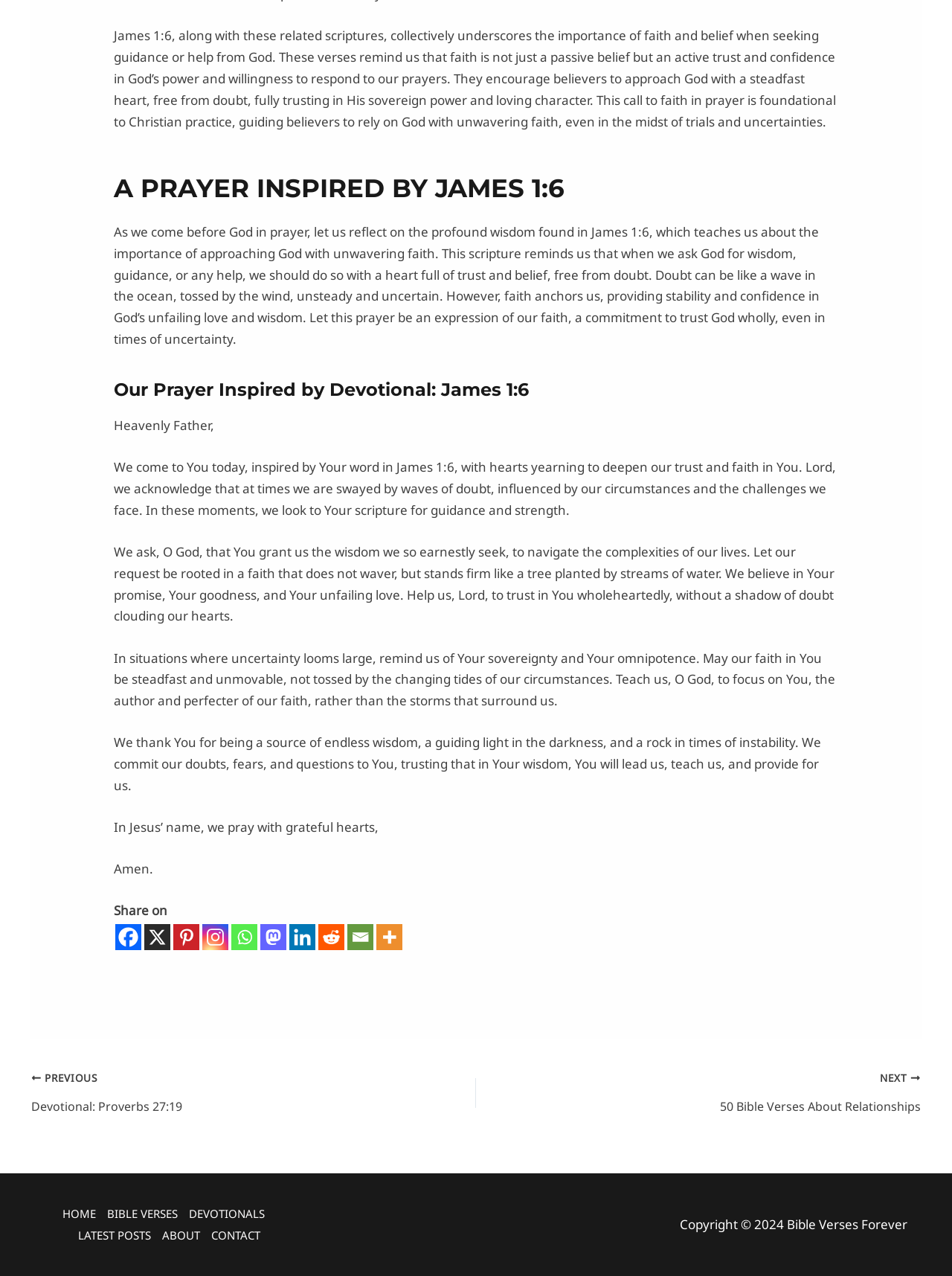Analyze the image and give a detailed response to the question:
What is the copyright year of the webpage?

The webpage includes a copyright notice at the bottom, which states 'Copyright © 2024 Bible Verses Forever'. This indicates that the content is copyrighted and owned by Bible Verses Forever, and the year of copyright is 2024.